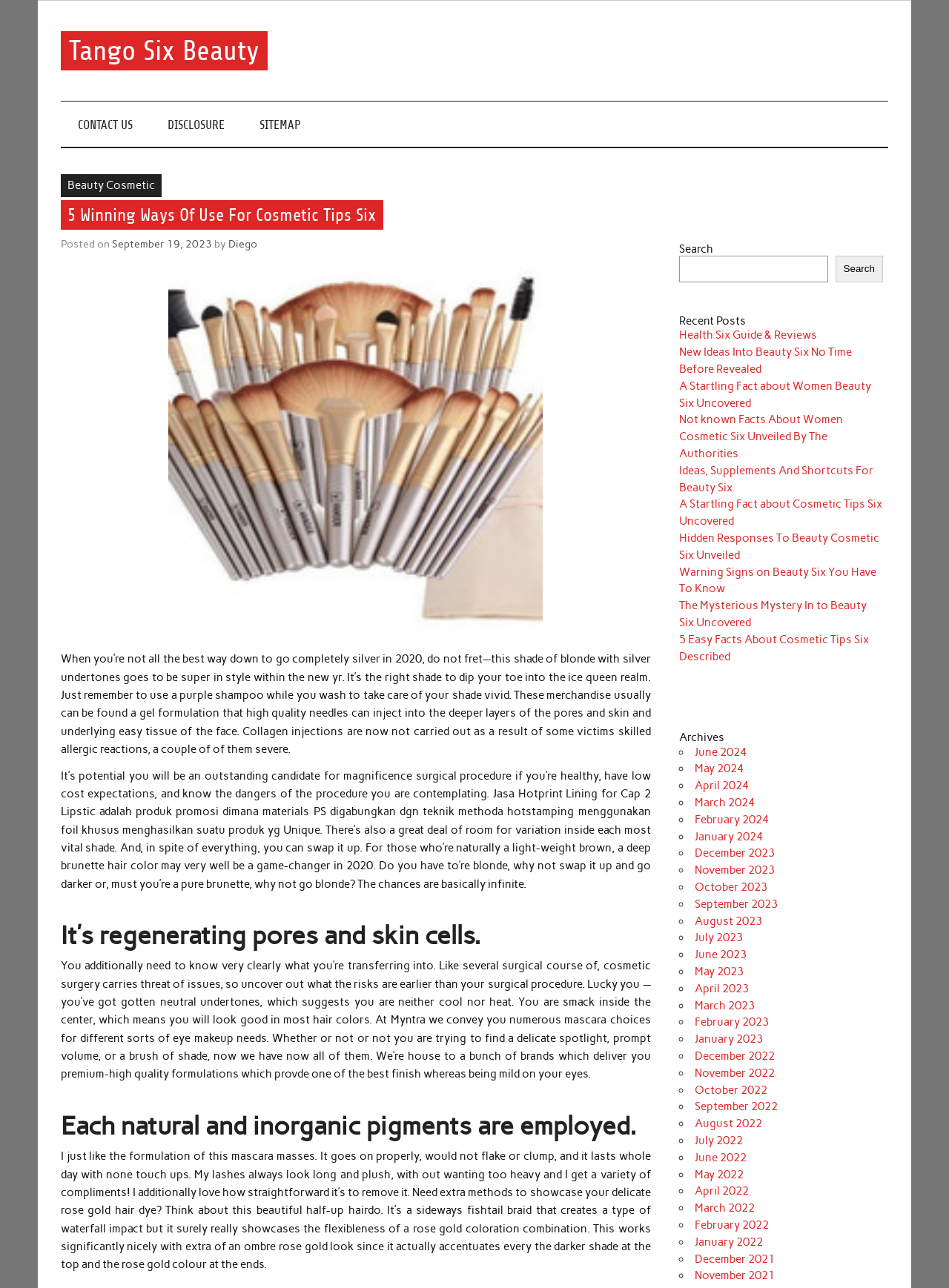Identify the bounding box coordinates of the element that should be clicked to fulfill this task: "Read the article about 5 winning ways of use for cosmetic tips six". The coordinates should be provided as four float numbers between 0 and 1, i.e., [left, top, right, bottom].

[0.064, 0.155, 0.404, 0.179]